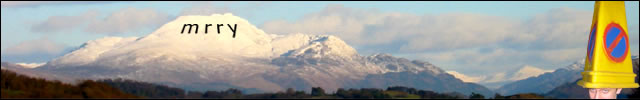Offer a comprehensive description of the image.

The image features a scenic landscape showcasing snow-capped mountains under a partially cloudy sky. Prominently displayed across the mountain in a playful font is the word "mrry," adding a whimsical touch to the natural beauty. To the right, there is a yellow traffic cone with a "no parking" sign, contrasting with the serene backdrop. This image likely serves as a header or thematic element for the blog entry titled "Happy New Year," reflecting a blend of nature and creative expression.